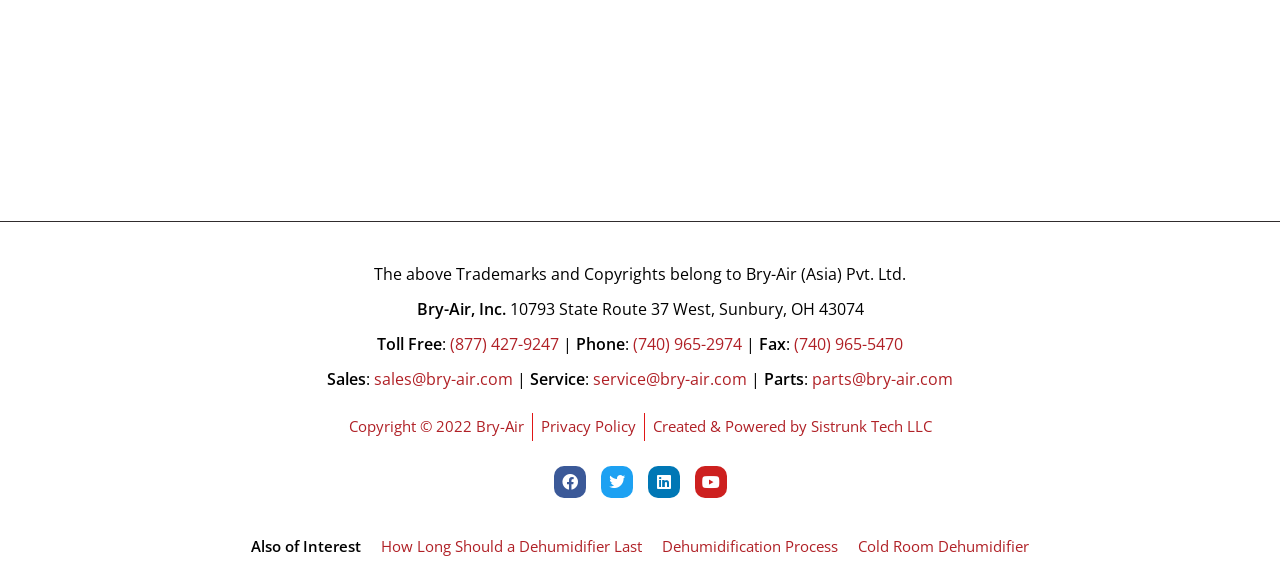What is the copyright year?
Examine the screenshot and reply with a single word or phrase.

2022